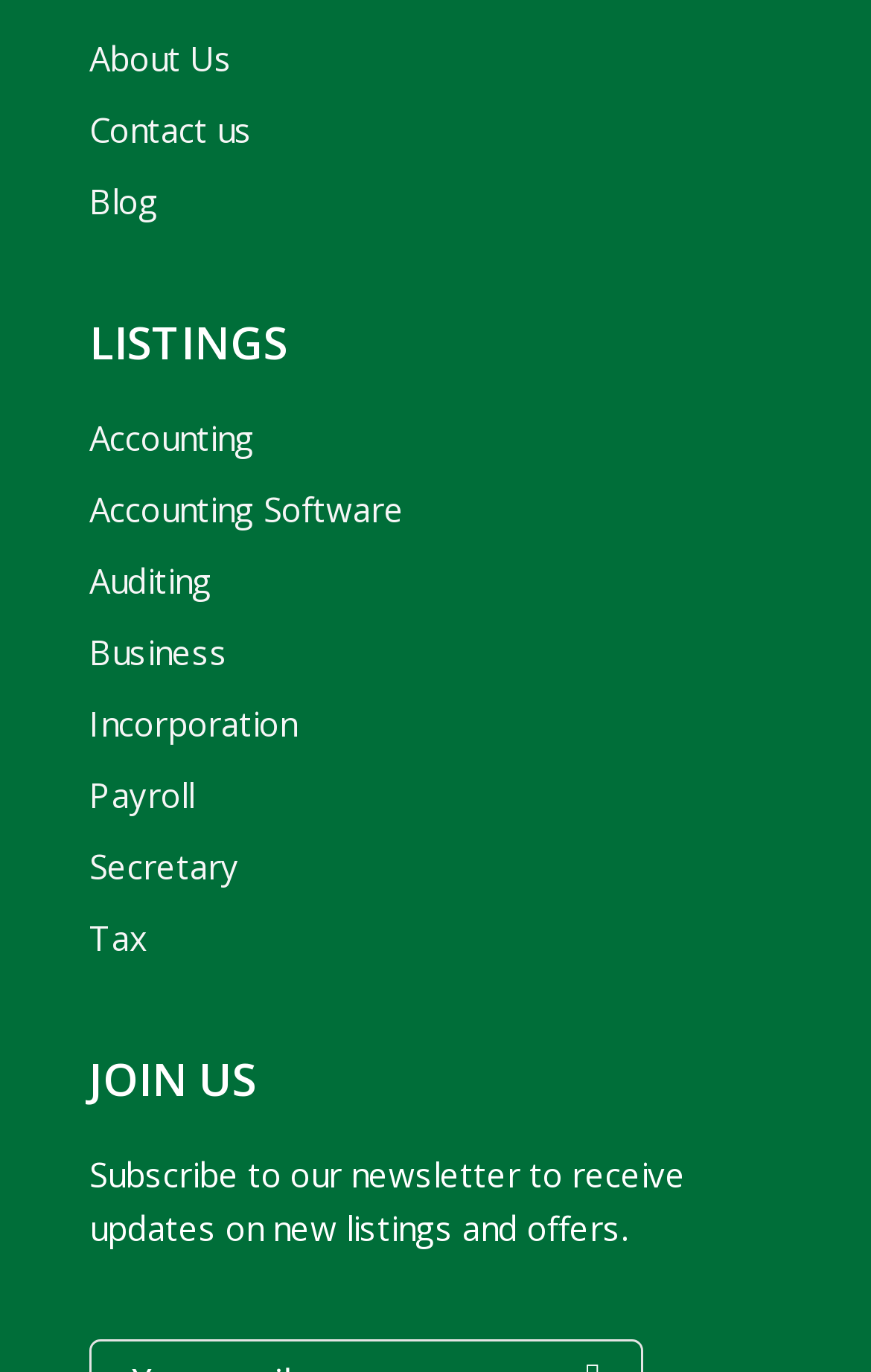Respond concisely with one word or phrase to the following query:
What is the first link on the top left?

About Us